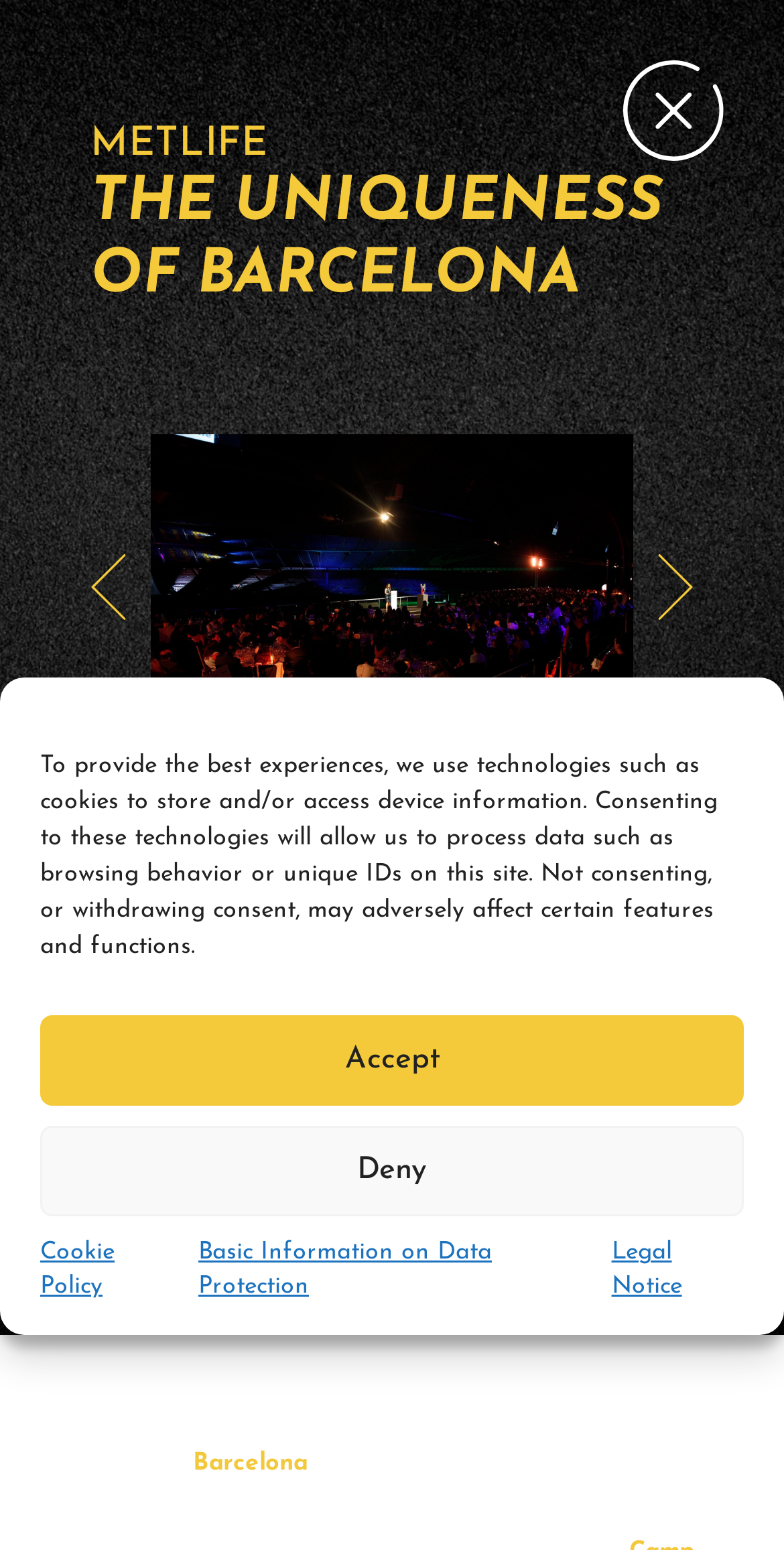What is the goal of the event organized by Nanook Agency?
Please utilize the information in the image to give a detailed response to the question.

After analyzing the webpage content, I found that the goal of the event organized by Nanook Agency is to recognize the hard work of MetLife's top employees and feed their thirst for knowledge through inspiring lectures and unique experiences.